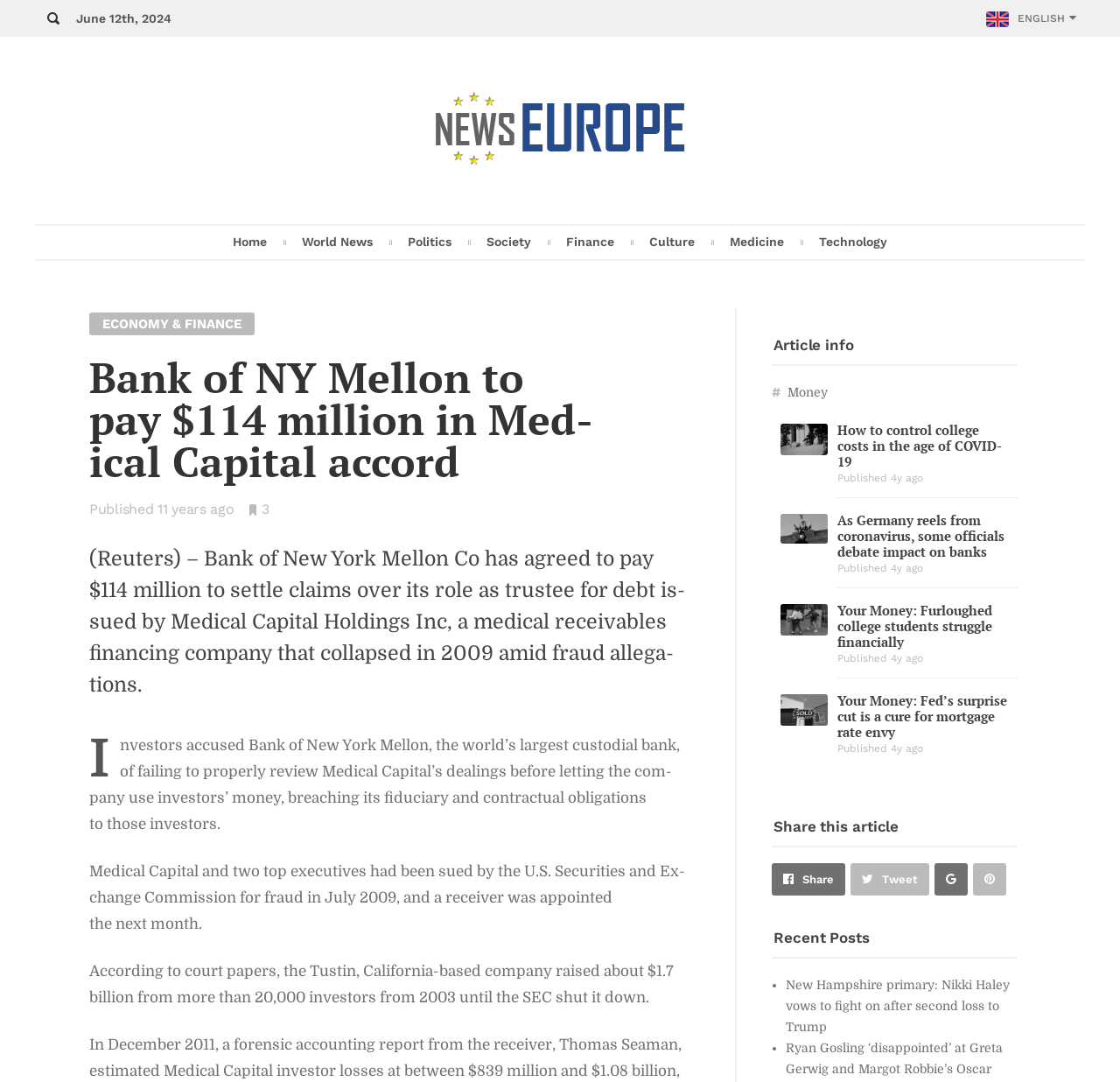What is the name of the medical company mentioned in the article?
Answer the question with as much detail as you can, using the image as a reference.

I found the name of the medical company mentioned in the article by reading the text of the article, which mentions 'Medical Capital Holdings Inc' as the company that collapsed in 2009 amid fraud allegations.